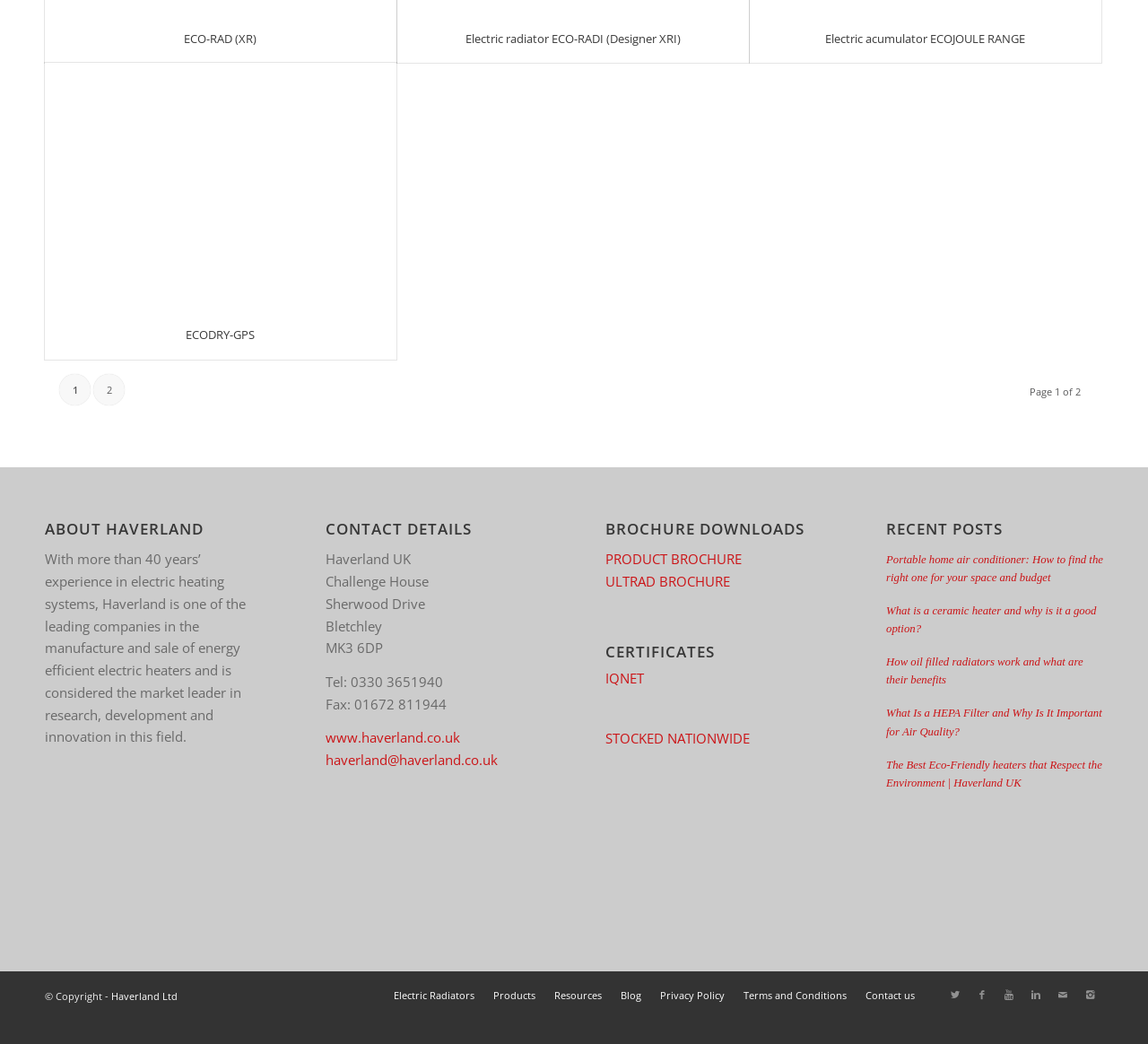Find the bounding box coordinates for the area that must be clicked to perform this action: "Learn more about ECO-RAD (XR)".

[0.161, 0.029, 0.224, 0.045]